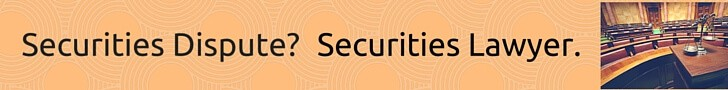Describe all significant details and elements found in the image.

The image features a bold, eye-catching graphic advertising legal services related to securities disputes. It prominently displays the text "Securities Dispute? Securities Lawyer." This direct and straightforward messaging aims to appeal to individuals or entities facing challenges in securities matters. The background of the image showcases a well-lit courtroom or meeting space, suggesting a professional legal environment. The overall design, characterized by a warm orange hue, communicates both urgency and reassurance, inviting potential clients to reach out for expert legal assistance. This aligns with the overarching theme of providing specialized legal support in securities law, highlighting the expertise of professionals in this field.